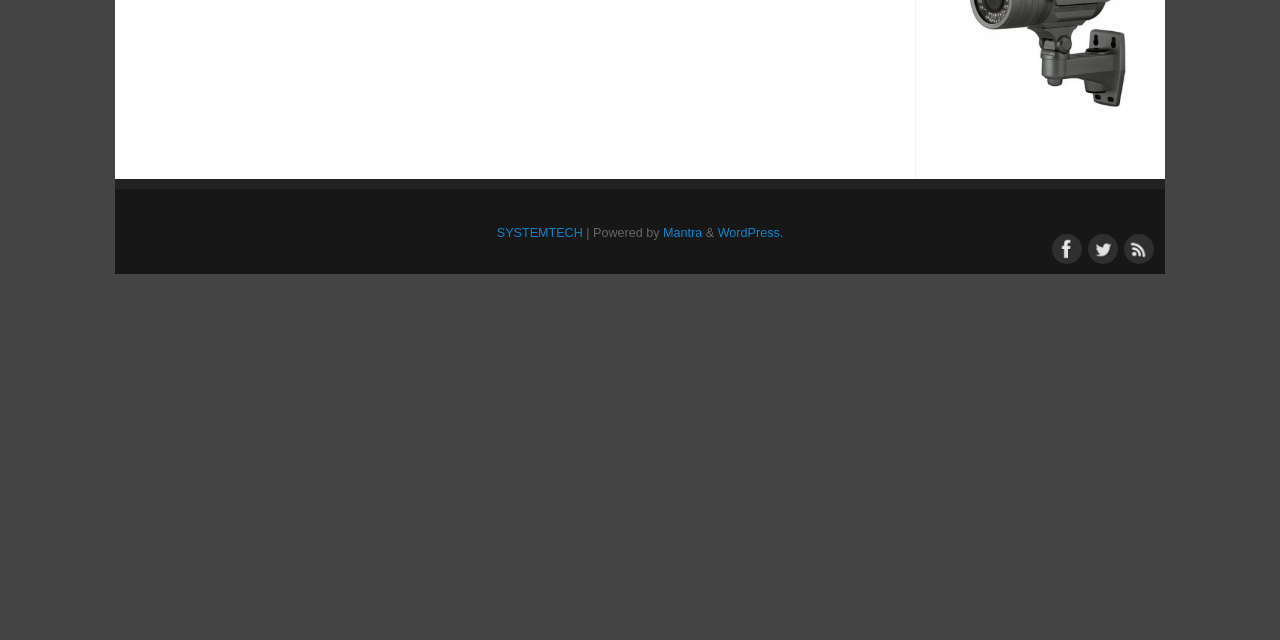Given the webpage screenshot, identify the bounding box of the UI element that matches this description: "SYSTEMTECH".

[0.388, 0.353, 0.455, 0.375]